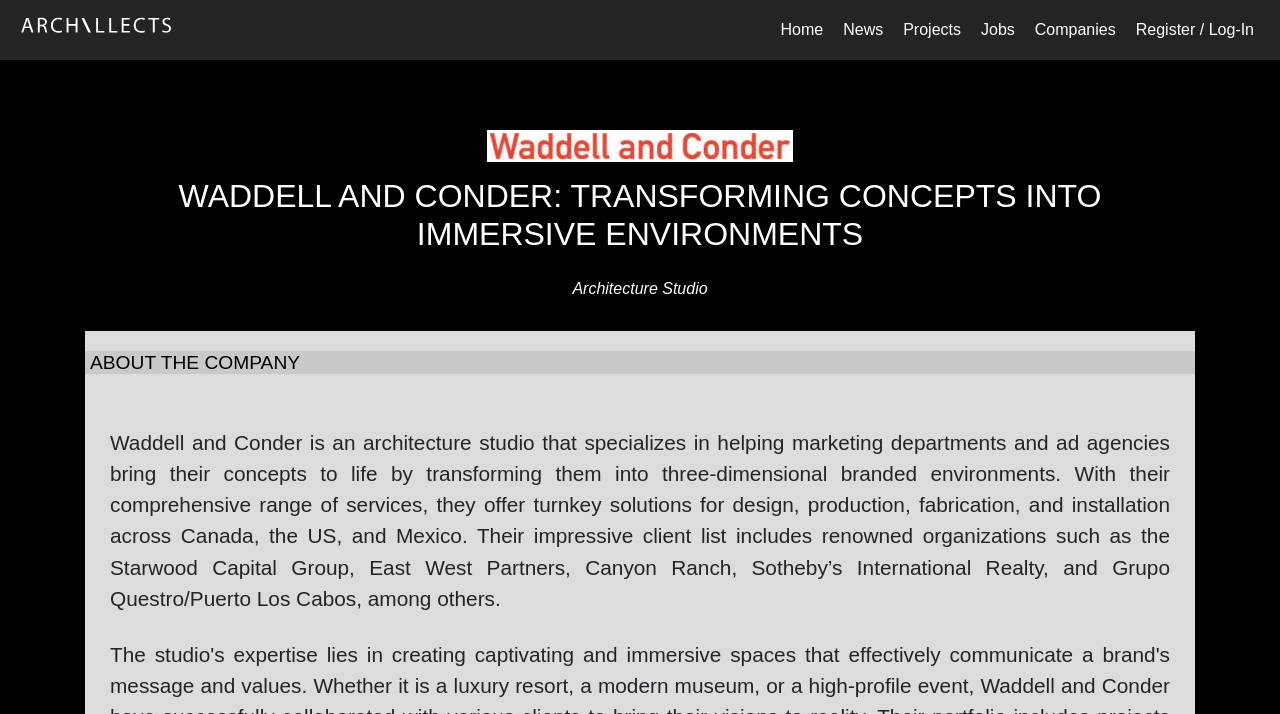Answer the question using only a single word or phrase: 
What does Waddell and Conder specialize in?

Transforming concepts into branded environments